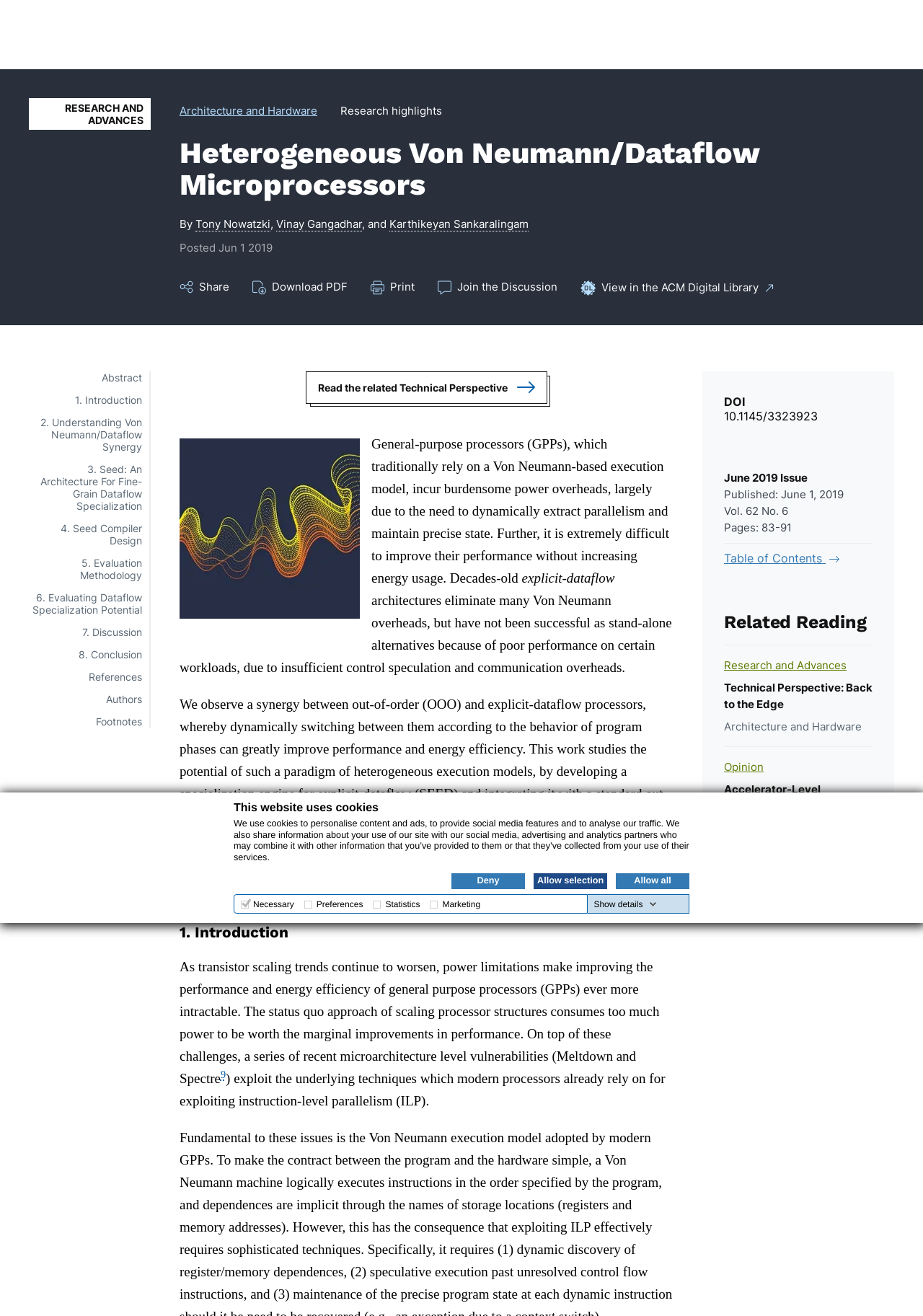Use the information in the screenshot to answer the question comprehensively: What is the benefit of integrating the 'Seed' engine with a standard out-of-order core?

I found the benefit of integrating the 'Seed' engine with a standard out-of-order core by reading the text which states that when integrated with a dual-issue OOO, it becomes both faster (1.33x) and dramatically more energy efficient (1.70x).